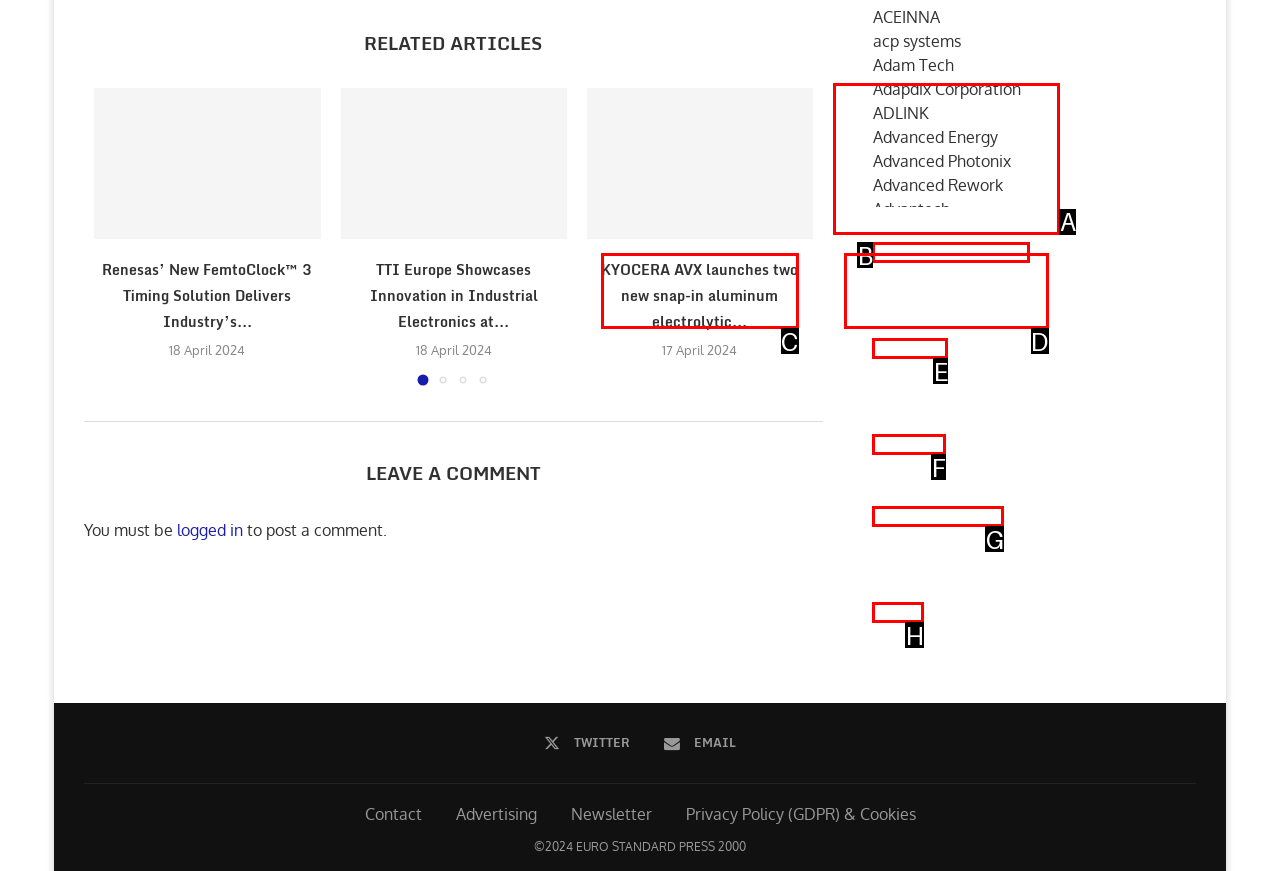Select the proper HTML element to perform the given task: Click on 'Microchip Acquires ADAS and Digital Cockpit Connectivity Pioneer VSI Co. Ltd. to Extend Automotive Networking Market Leadership' Answer with the corresponding letter from the provided choices.

A